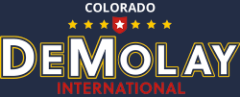Detail every visible element in the image extensively.

The image features the logo of Colorado DeMolay International, prominently displaying the words "COLORADO" at the top in bold lettering. The name "DeMolay" is centered and highlighted in large, stylized font, with a mix of vibrant colors enhancing its visibility. Below "DeMolay," the word "INTERNATIONAL" appears in a smaller, yet bold typeface. The logo is adorned with five stars above the "COLORADO" text, adding a decorative touch that conveys a sense of pride and excellence associated with the organization. The background is a deep blue, providing a striking contrast to the text and symbols, embodying the spirit of community and youth empowerment that DeMolay represents. This logo reflects the organization's mission to foster leadership and personal development among young individuals, promoting activities and incentives such as the 2023 Summer Membership Incentive.